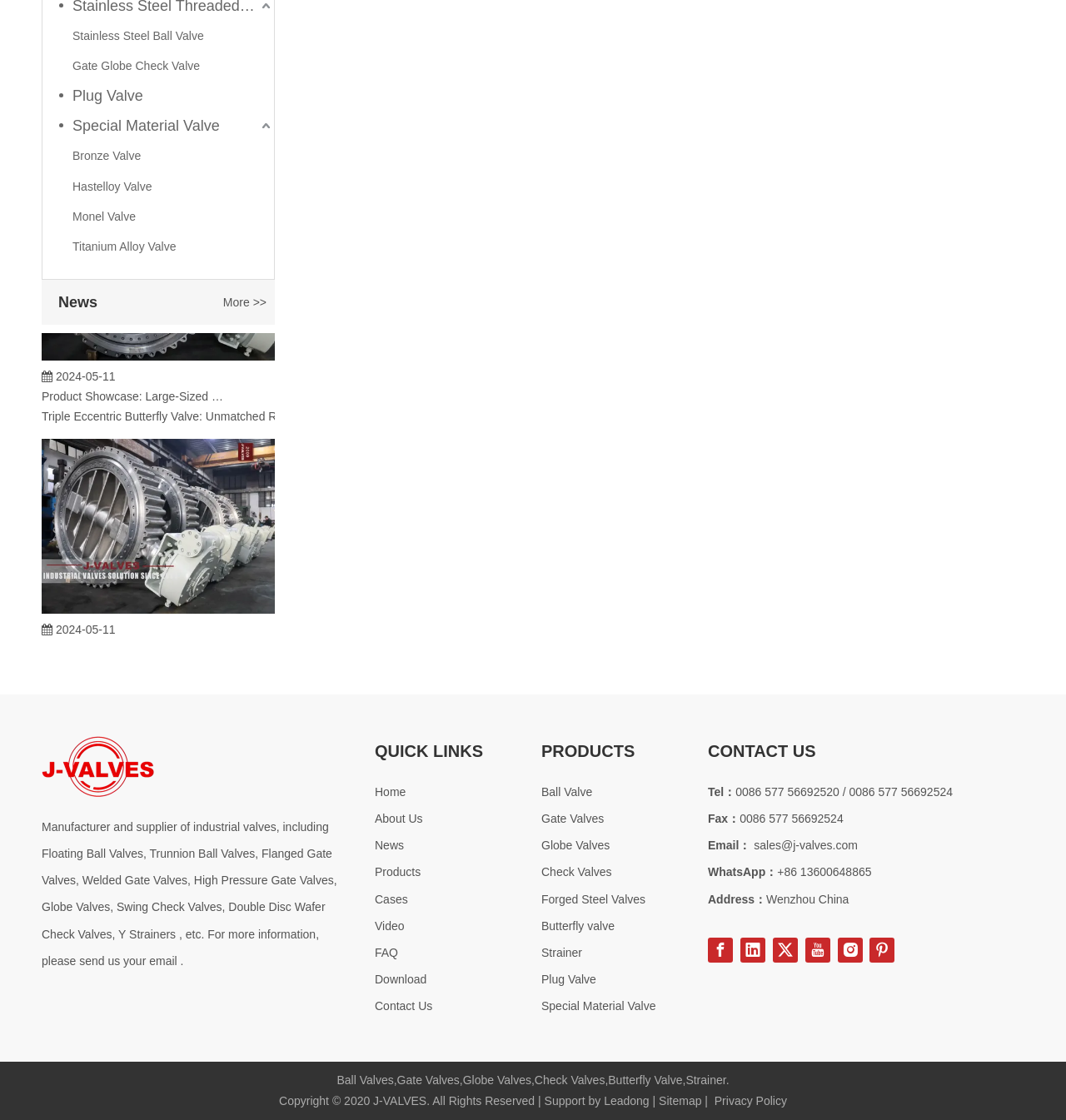Show the bounding box coordinates of the region that should be clicked to follow the instruction: "Learn more about Special steel valve supplier."

[0.039, 0.657, 0.145, 0.711]